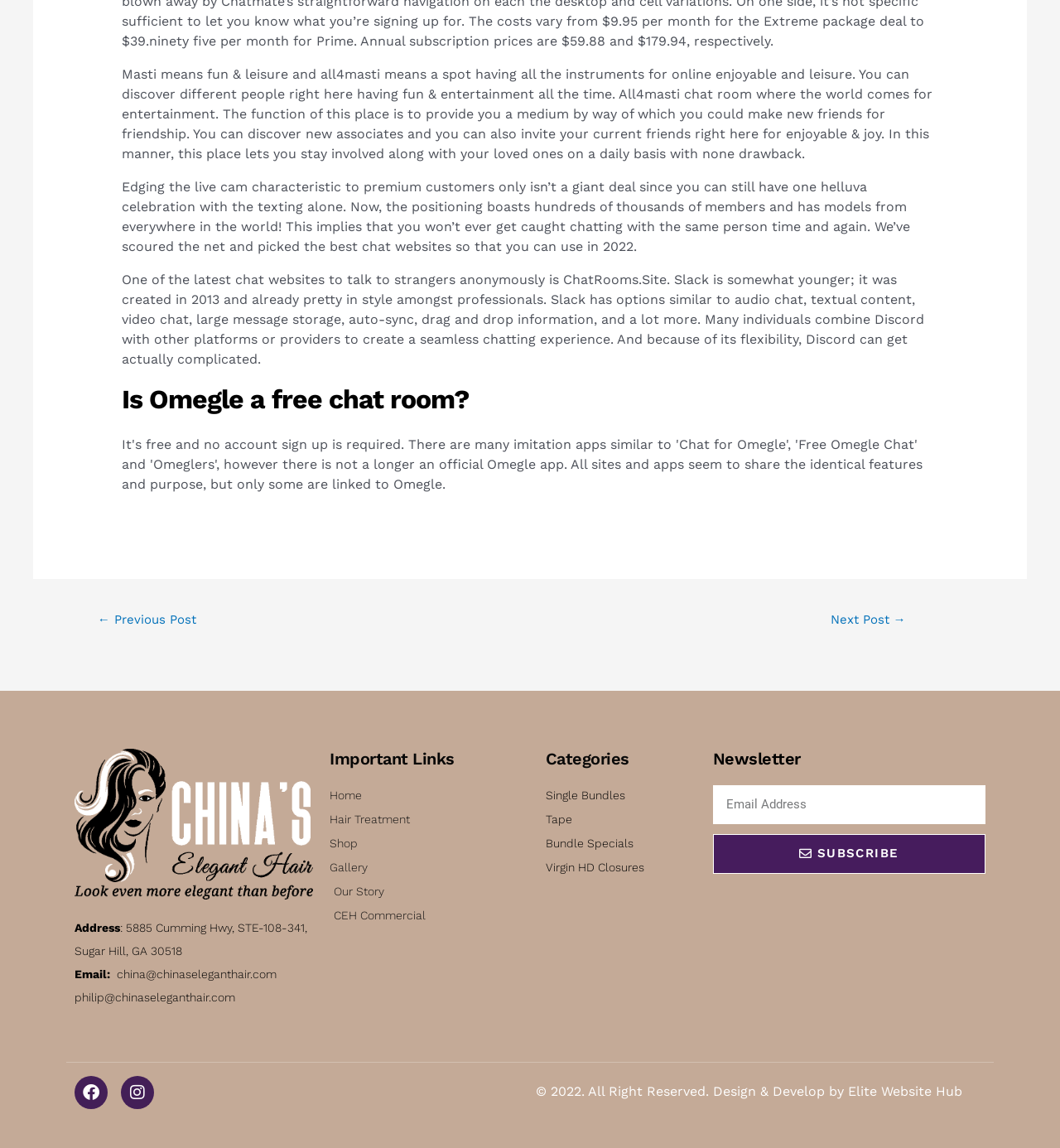Provide the bounding box for the UI element matching this description: "name="submit" value="Post Comment"".

None